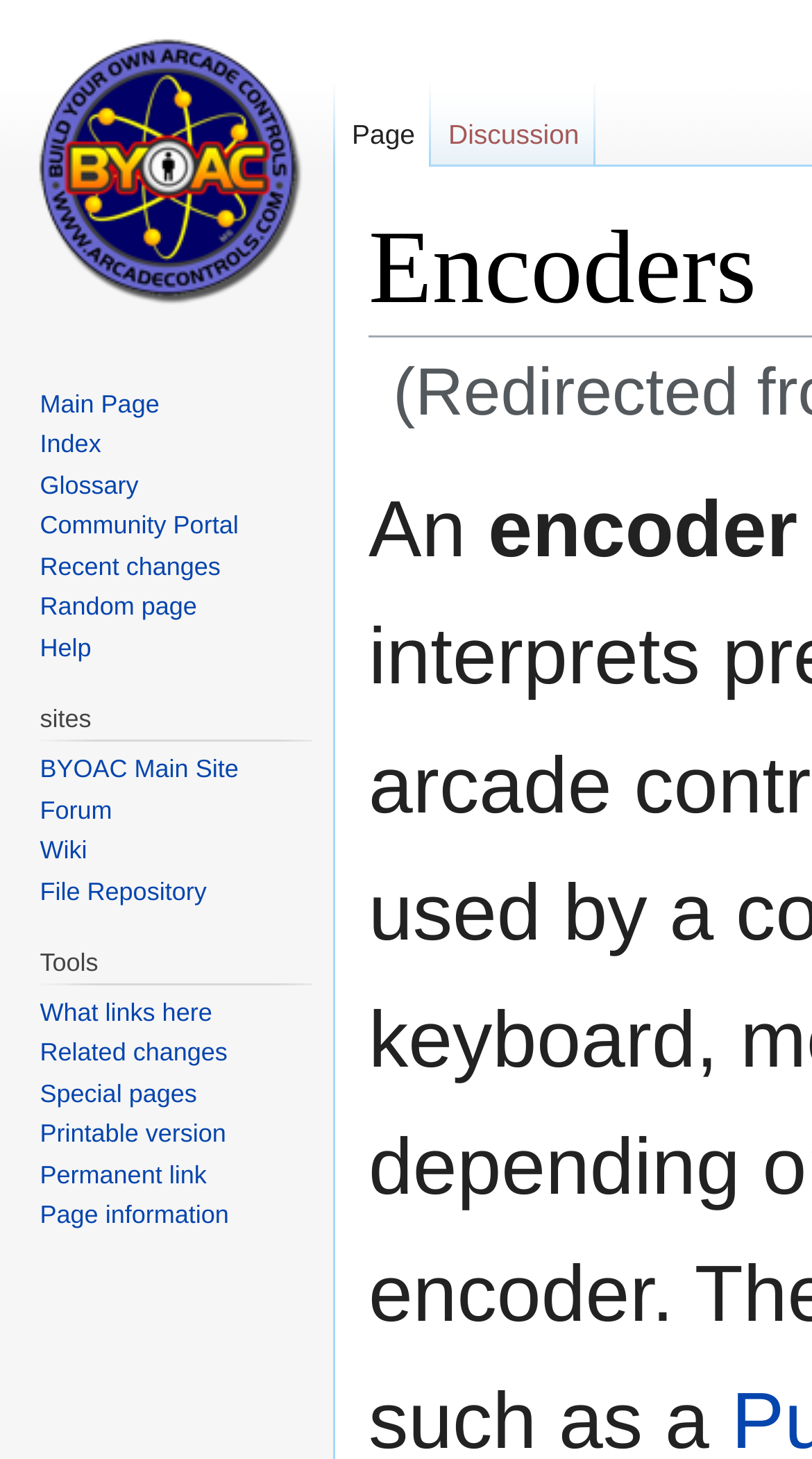Please find the bounding box coordinates in the format (top-left x, top-left y, bottom-right x, bottom-right y) for the given element description. Ensure the coordinates are floating point numbers between 0 and 1. Description: Recent changes

[0.049, 0.378, 0.272, 0.398]